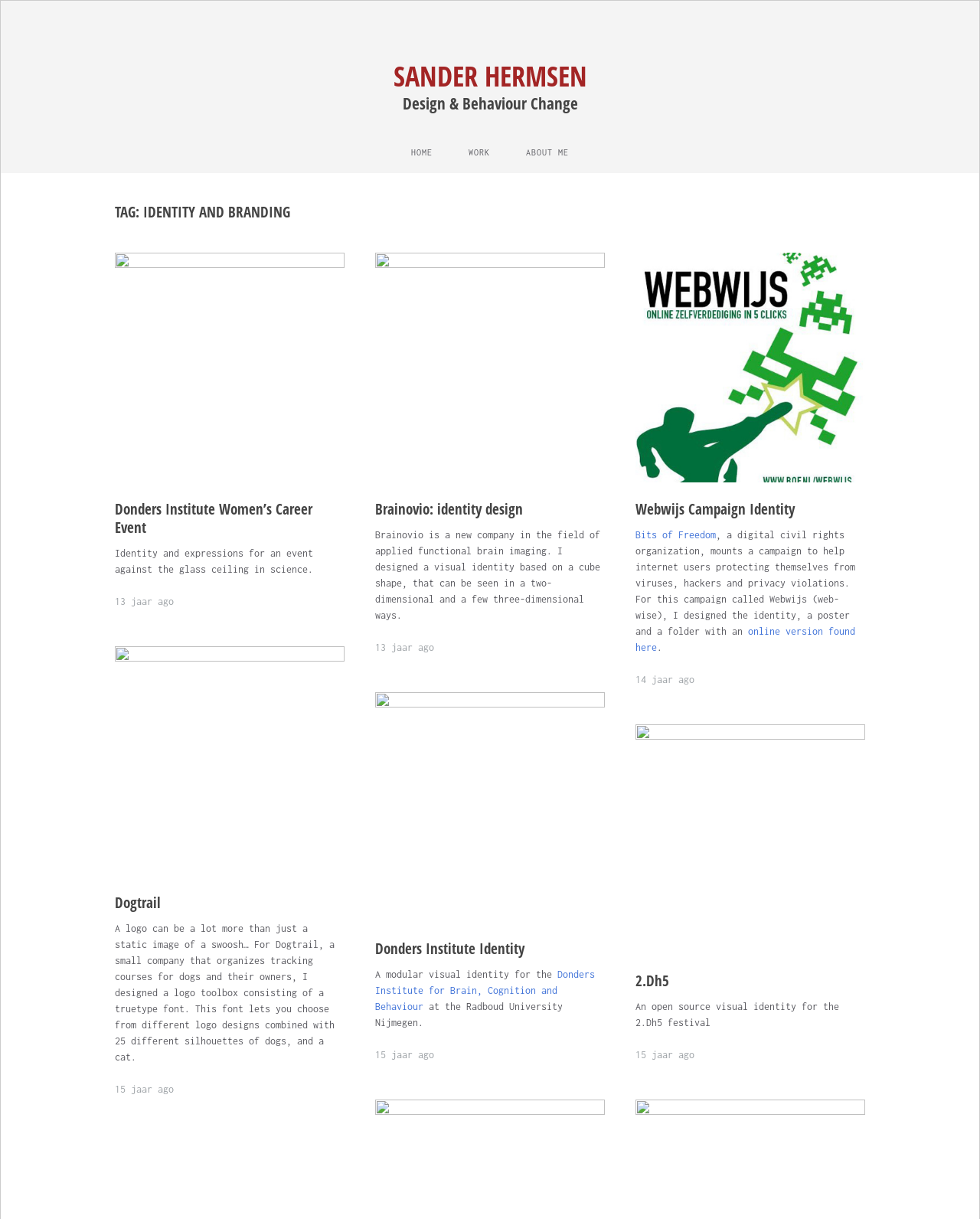Identify the bounding box coordinates for the UI element described by the following text: "online version found here". Provide the coordinates as four float numbers between 0 and 1, in the format [left, top, right, bottom].

[0.649, 0.513, 0.873, 0.536]